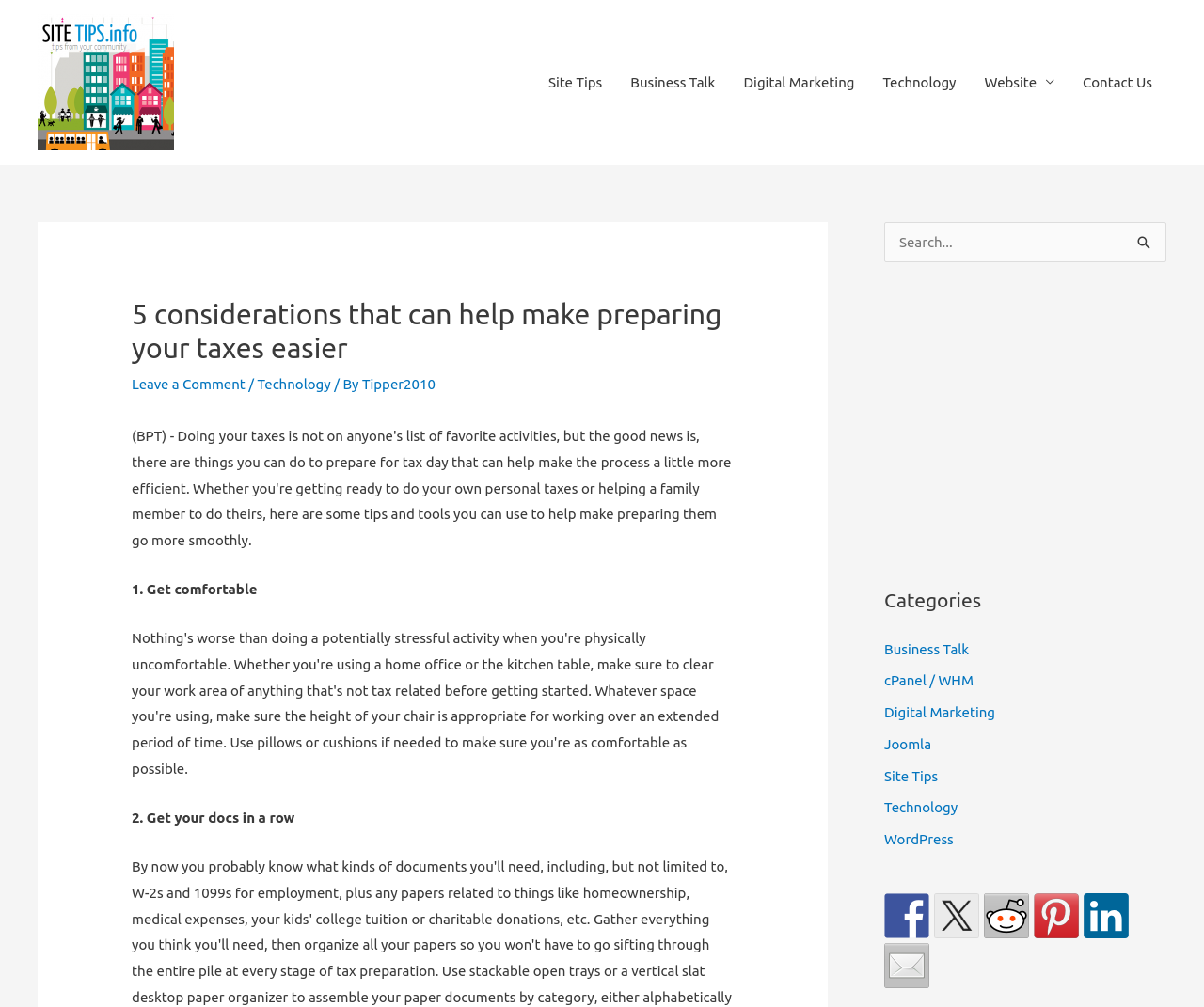Is there a search function on the webpage?
Please respond to the question with as much detail as possible.

I found a search box and a 'Search' button on the webpage, which indicates that there is a search function available.